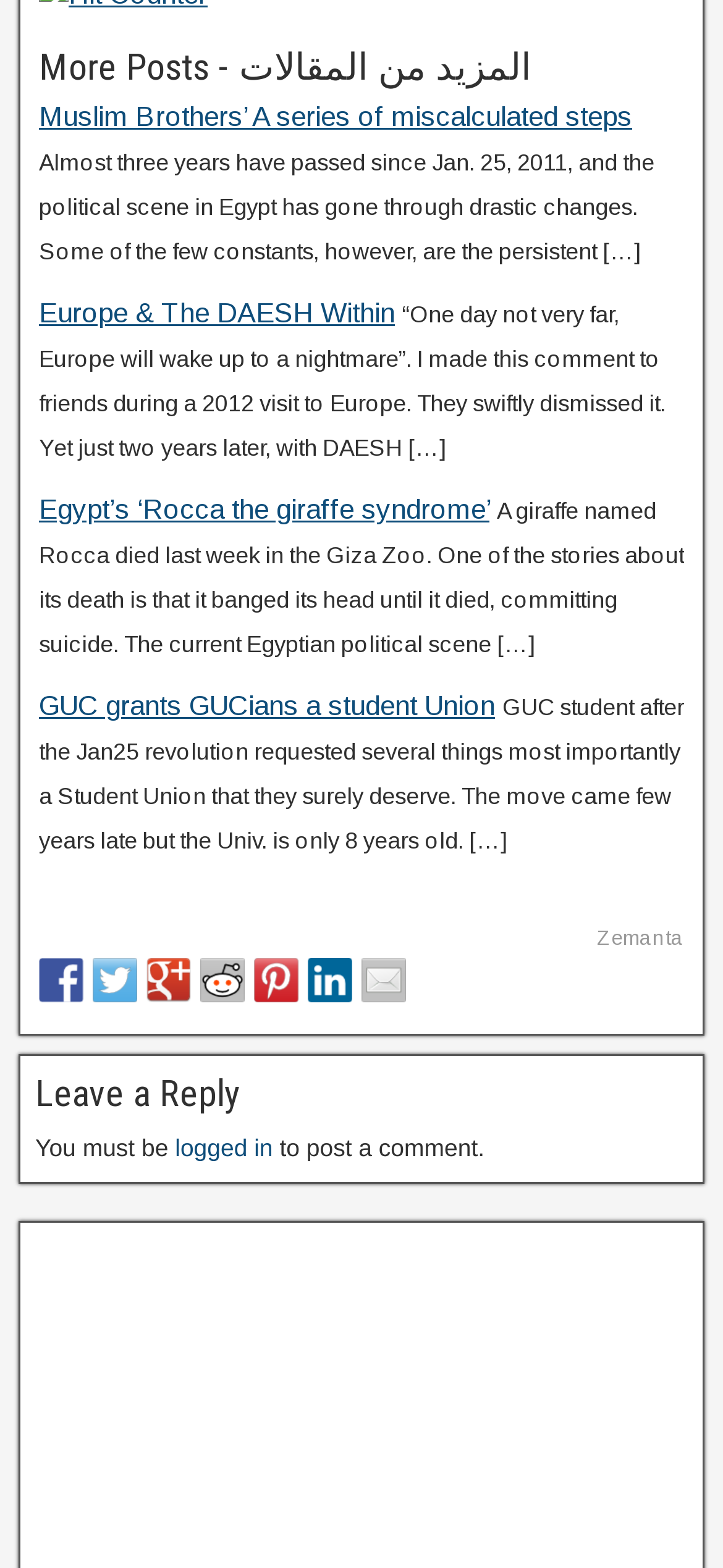Determine the bounding box for the UI element described here: "Zemanta".

[0.826, 0.589, 0.946, 0.609]